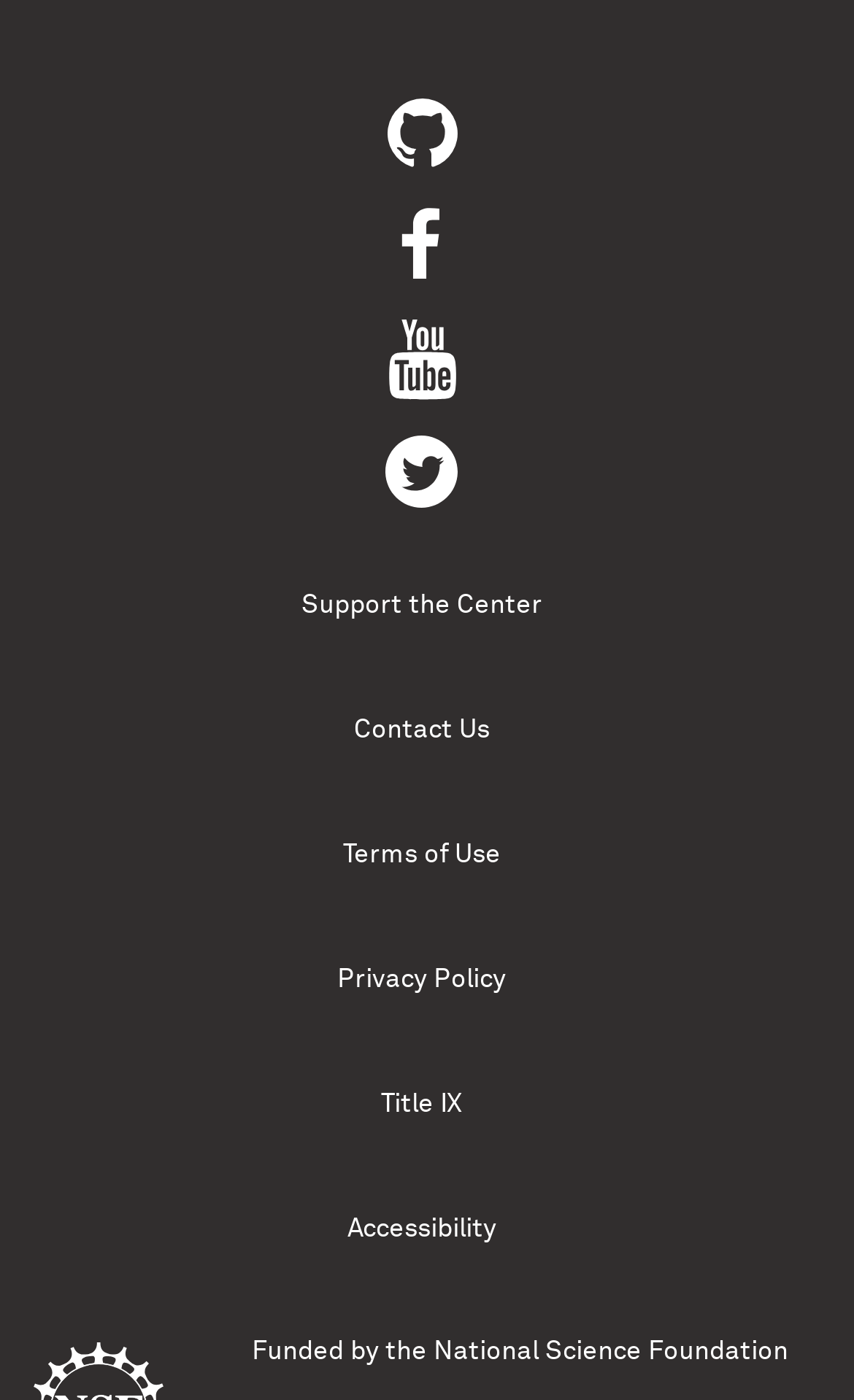Answer succinctly with a single word or phrase:
What organization funds the center?

National Science Foundation